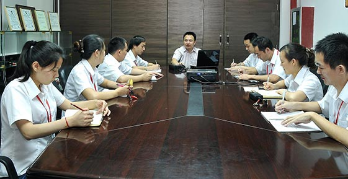What is displayed on the shelves behind the participants?
Based on the screenshot, respond with a single word or phrase.

Awards and certificates